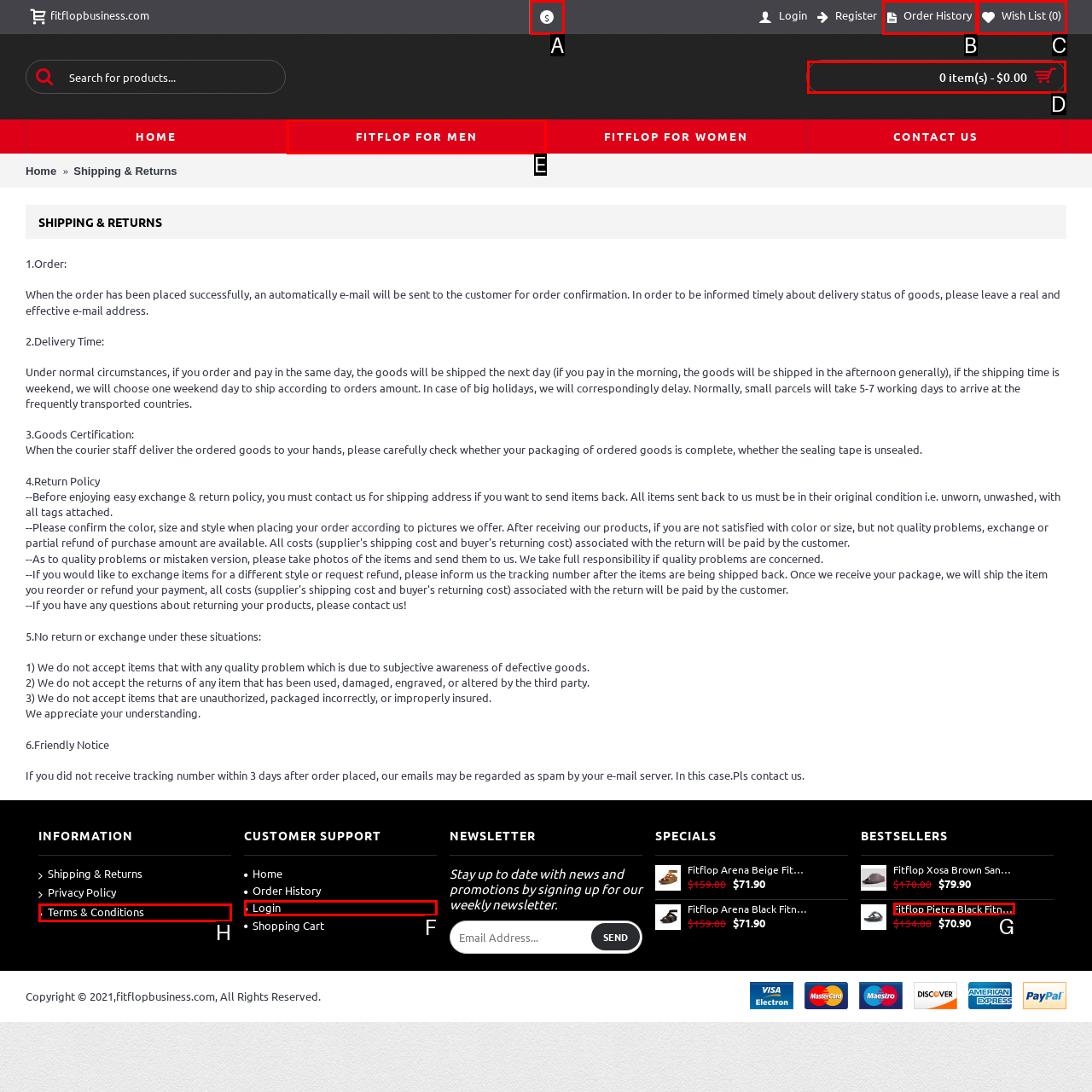From the given options, find the HTML element that fits the description: Fitflop For Men. Reply with the letter of the chosen element.

E